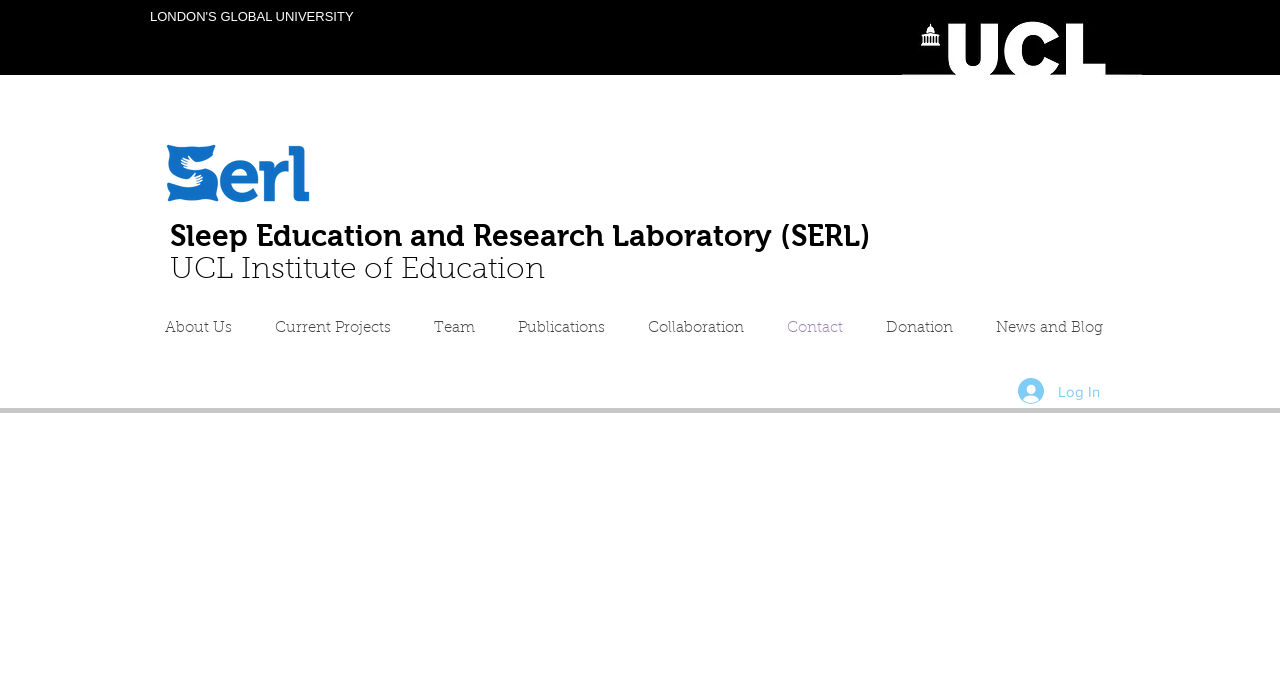Kindly determine the bounding box coordinates for the clickable area to achieve the given instruction: "Navigate to the About Us page".

[0.117, 0.454, 0.203, 0.512]